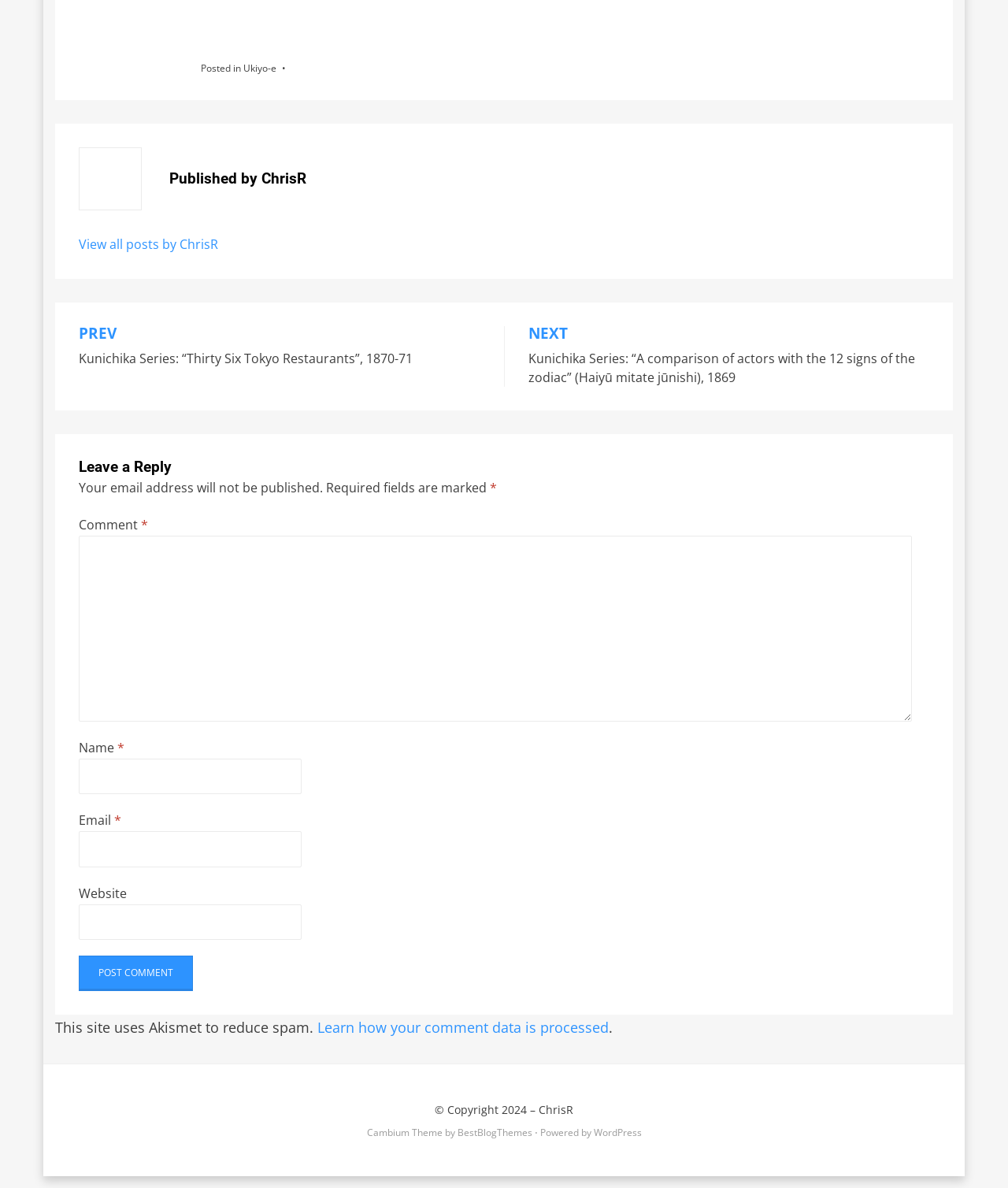Provide your answer in one word or a succinct phrase for the question: 
Who is the author of the post?

ChrisR